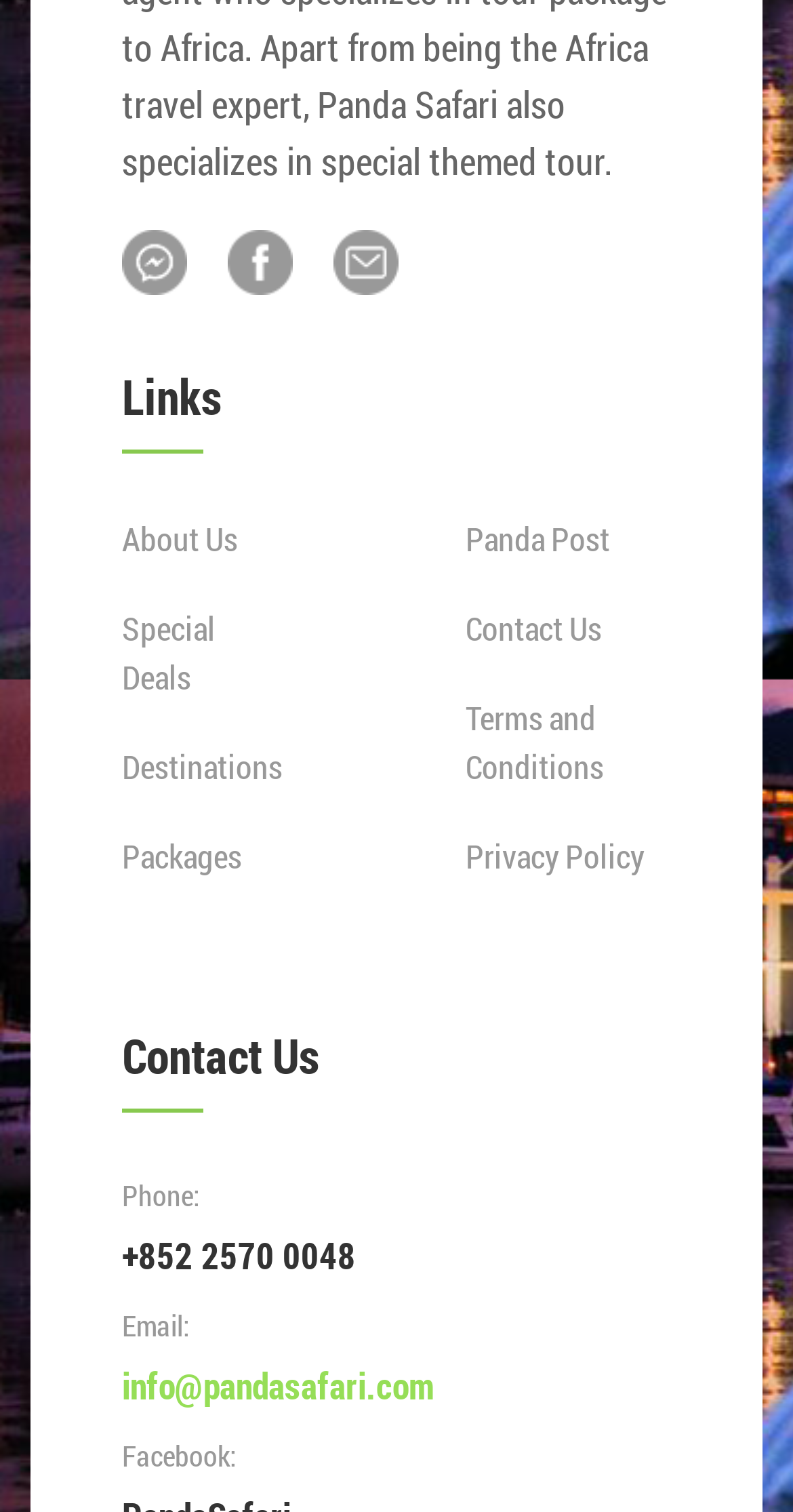Use one word or a short phrase to answer the question provided: 
What is the email address provided on the webpage?

info@pandasafari.com